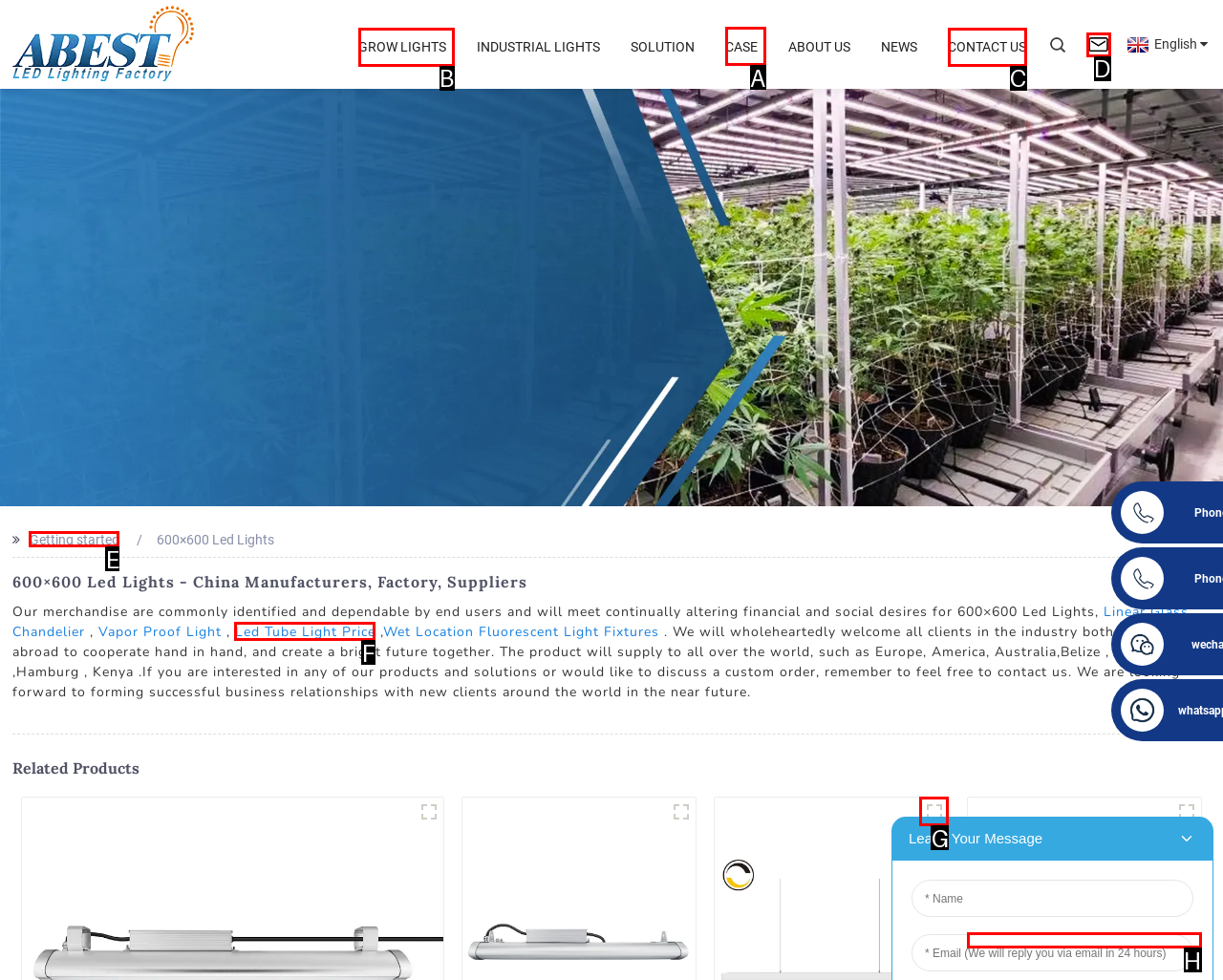Identify the HTML element to select in order to accomplish the following task: View the 'CASE' page
Reply with the letter of the chosen option from the given choices directly.

A